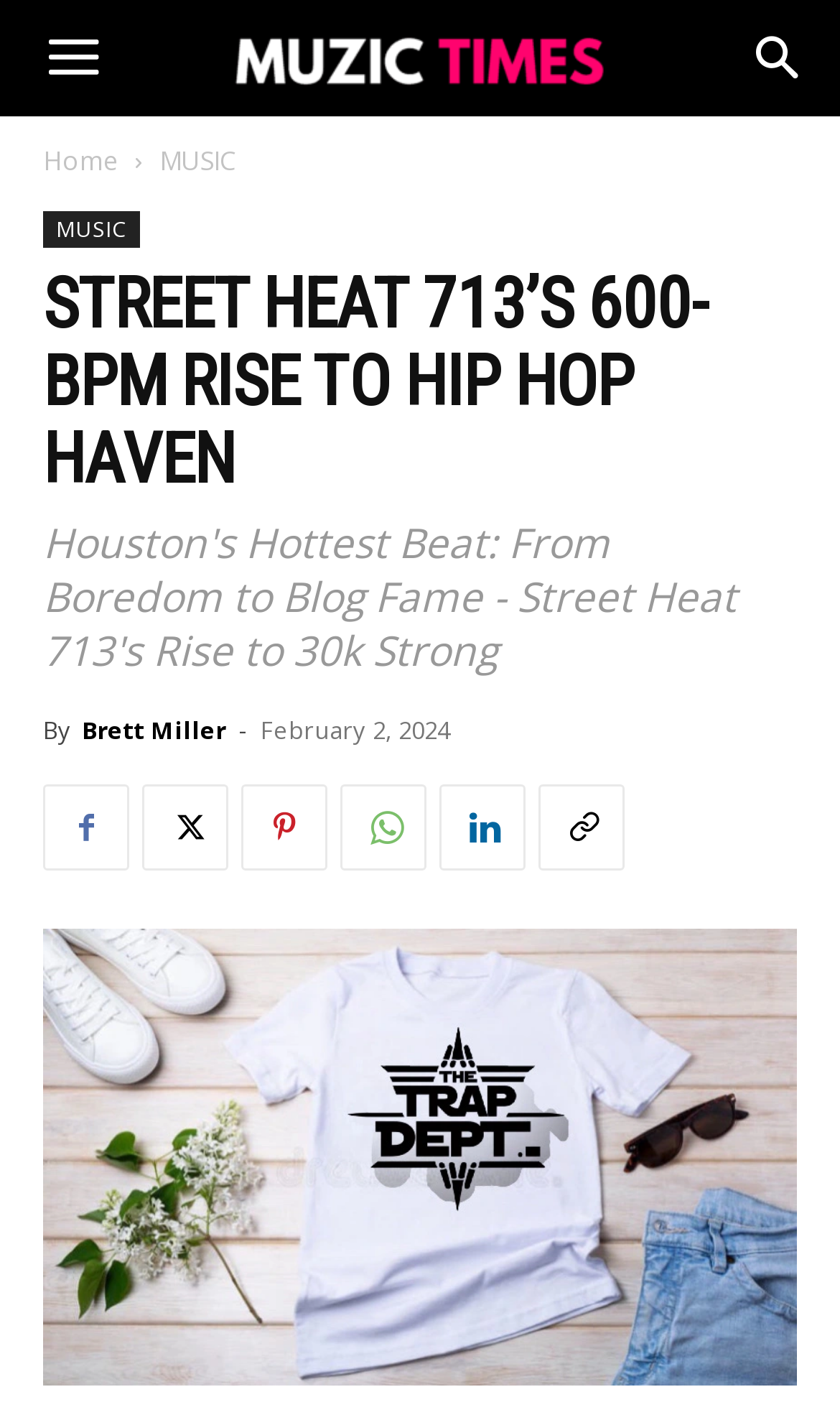Please identify the bounding box coordinates of the clickable element to fulfill the following instruction: "Visit the 'Home' page". The coordinates should be four float numbers between 0 and 1, i.e., [left, top, right, bottom].

[0.051, 0.1, 0.141, 0.126]